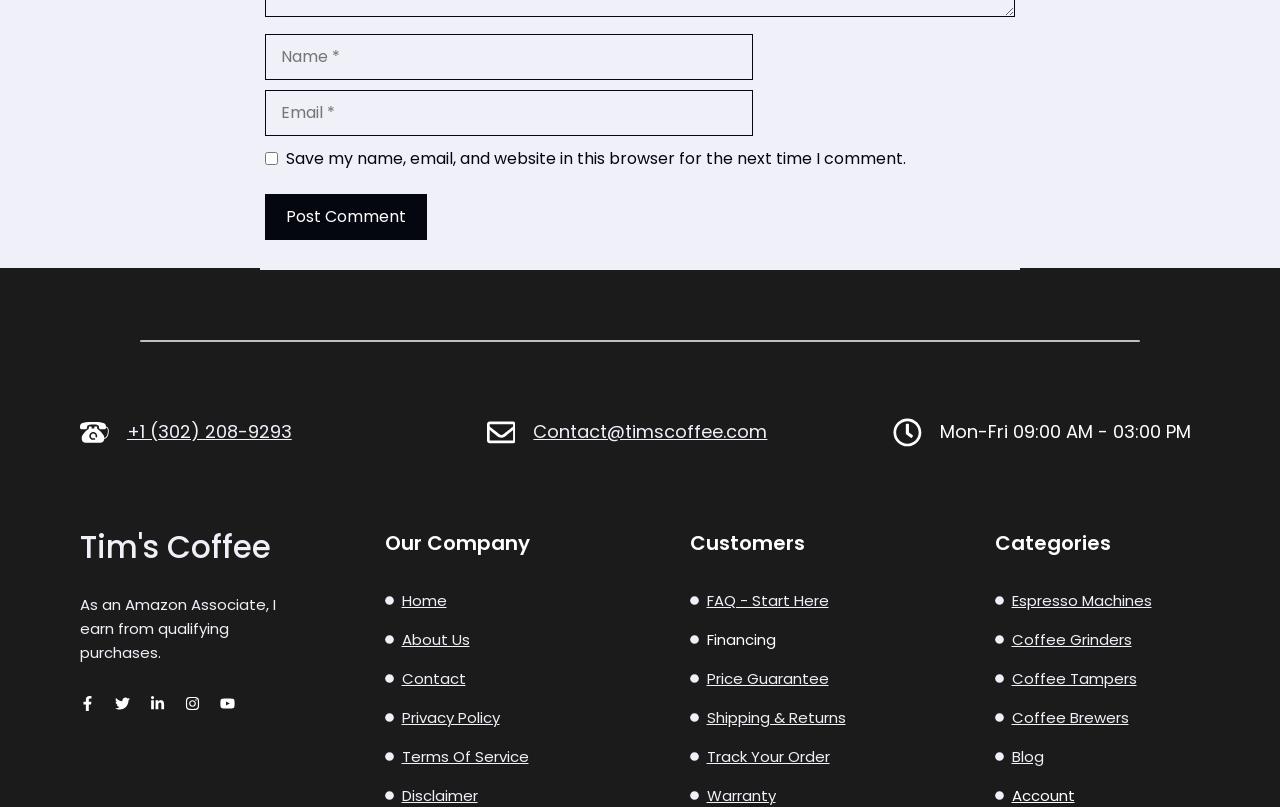Using the description "purchase keyword install campaign", locate and provide the bounding box of the UI element.

None